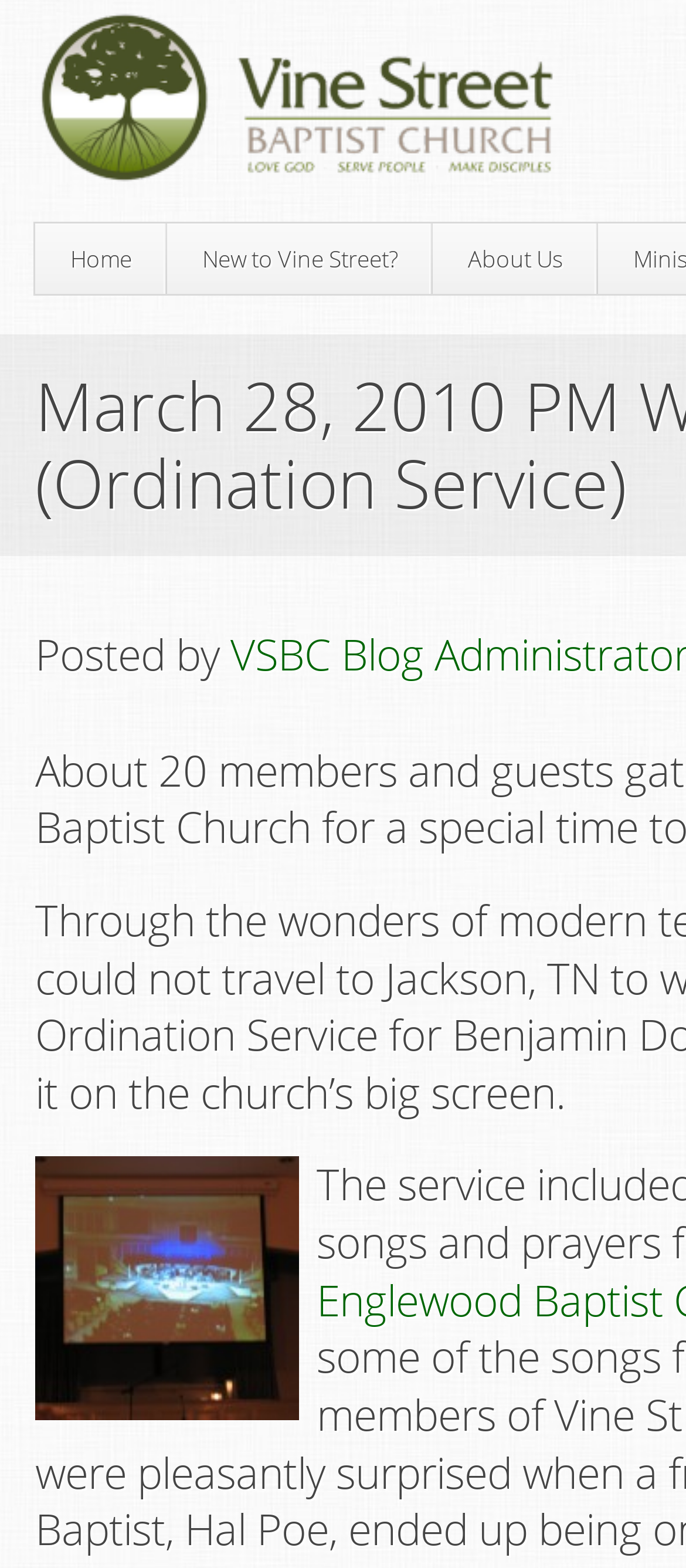Using the webpage screenshot, locate the HTML element that fits the following description and provide its bounding box: "About Us".

[0.631, 0.15, 0.872, 0.18]